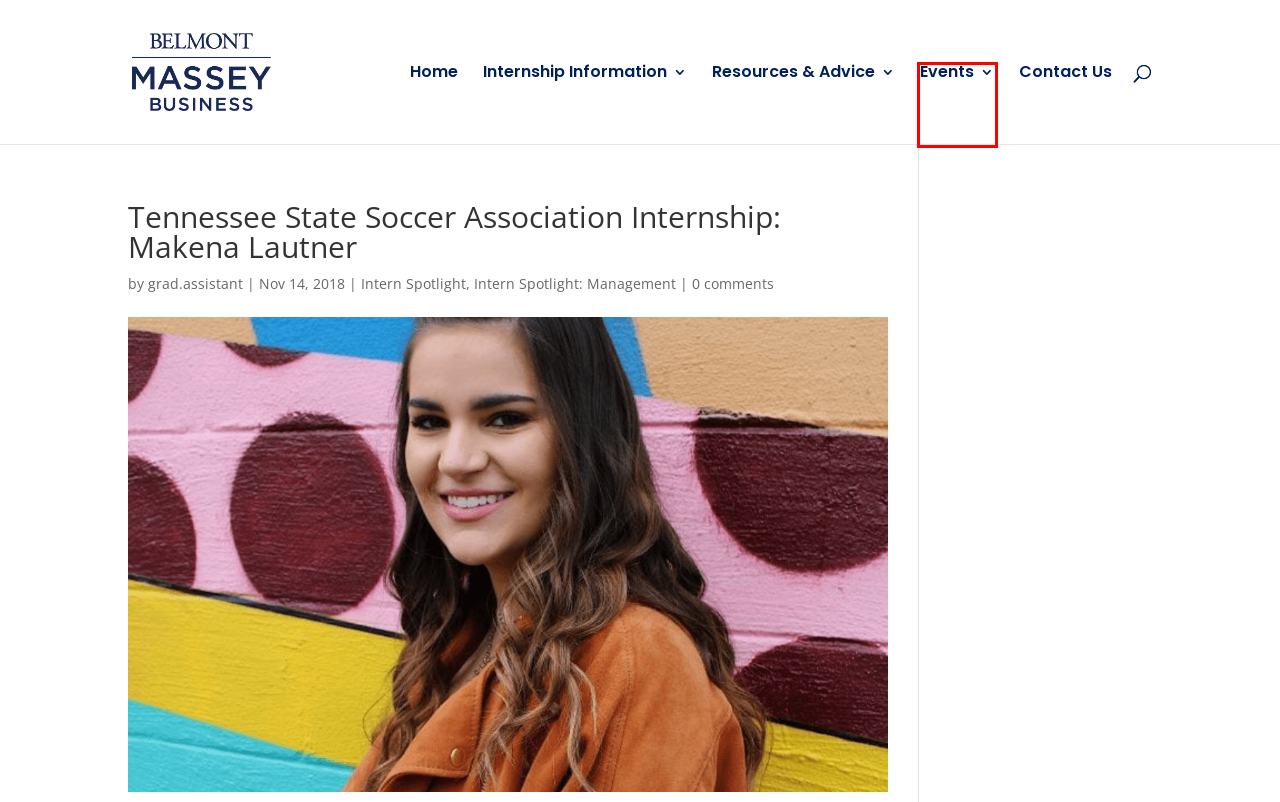Inspect the provided webpage screenshot, concentrating on the element within the red bounding box. Select the description that best represents the new webpage after you click the highlighted element. Here are the candidates:
A. Intern Spotlight: Management | Massey Career Development
B. Resources & Advice | Massey Career Development
C. Contact Us | Massey Career Development
D. For Students | Massey Career Development
E. grad.assistant | Massey Career Development
F. Events | Massey Career Development
G. Massey Career Development |
H. Intern Spotlight | Massey Career Development

F